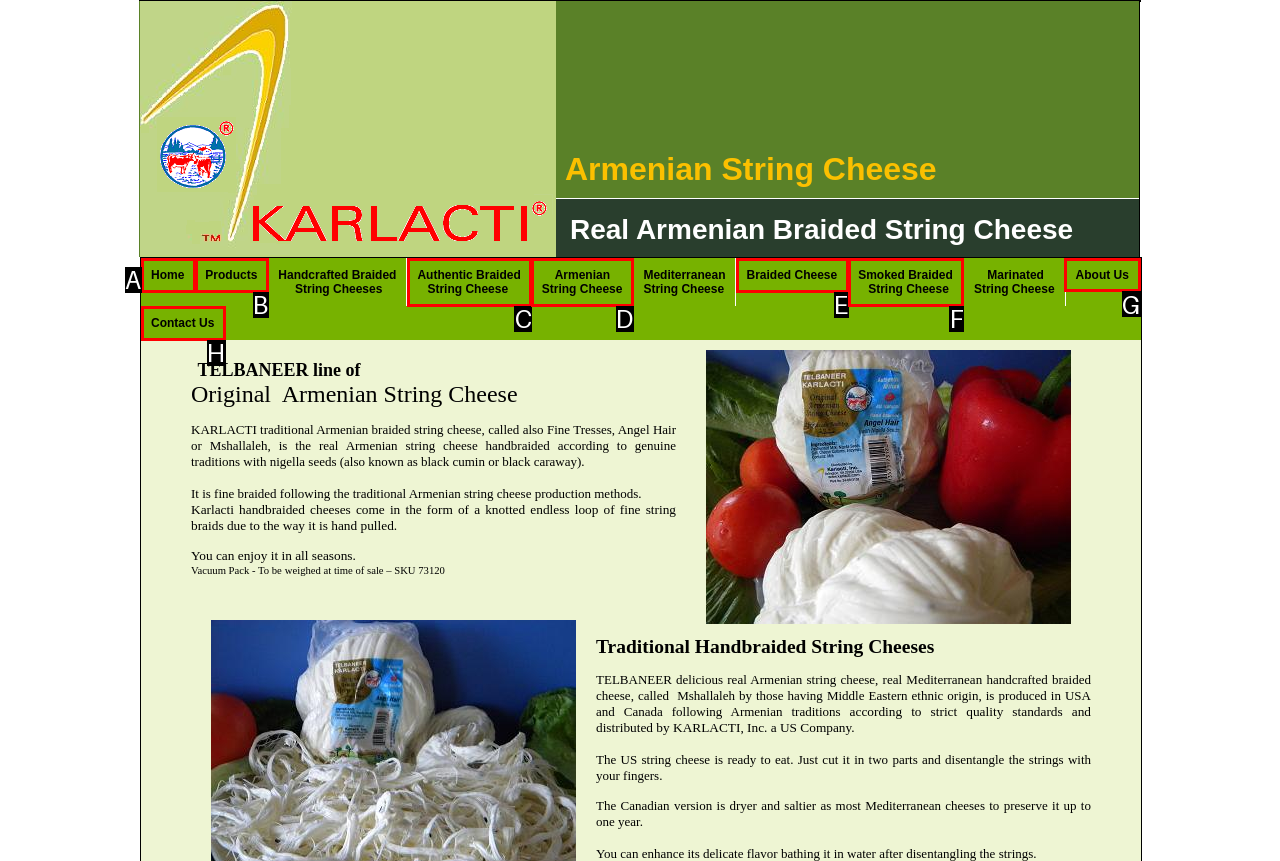Tell me which letter corresponds to the UI element that will allow you to Click on the 'About Us' link. Answer with the letter directly.

G